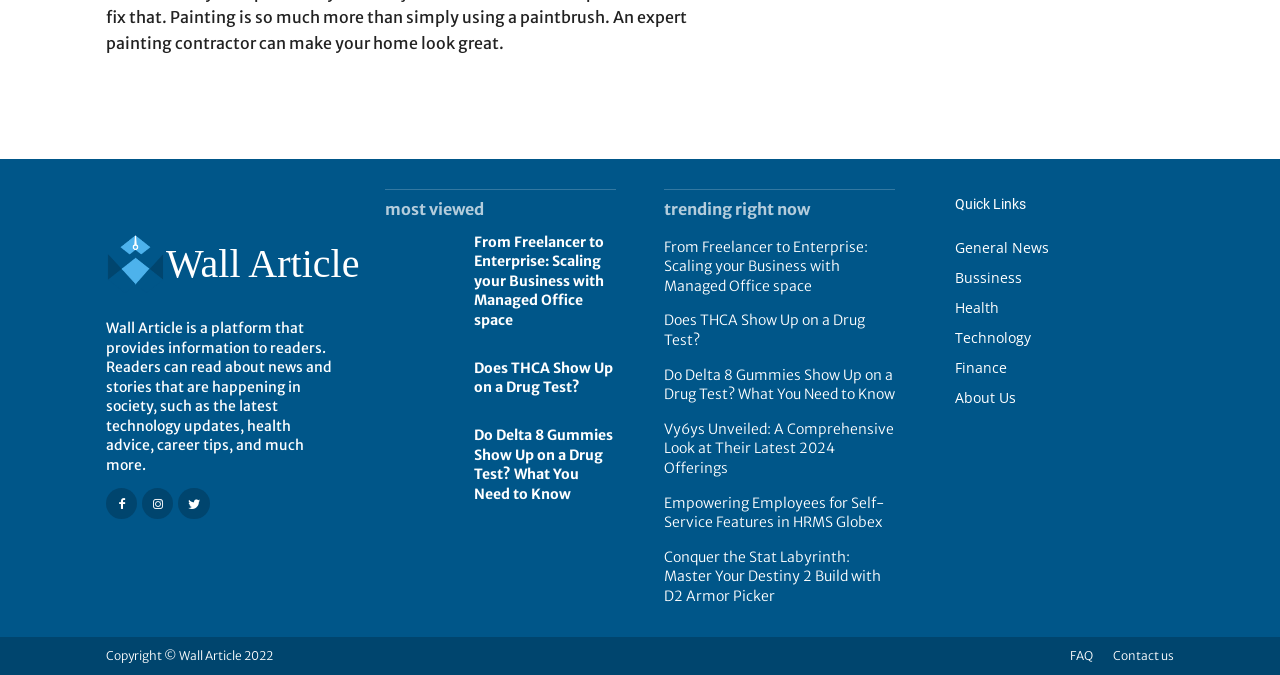What is the year of copyright for the platform?
Based on the image, answer the question in a detailed manner.

The year of copyright for the platform can be found at the bottom of the page, which reads 'Copyright © Wall Article 2022'.